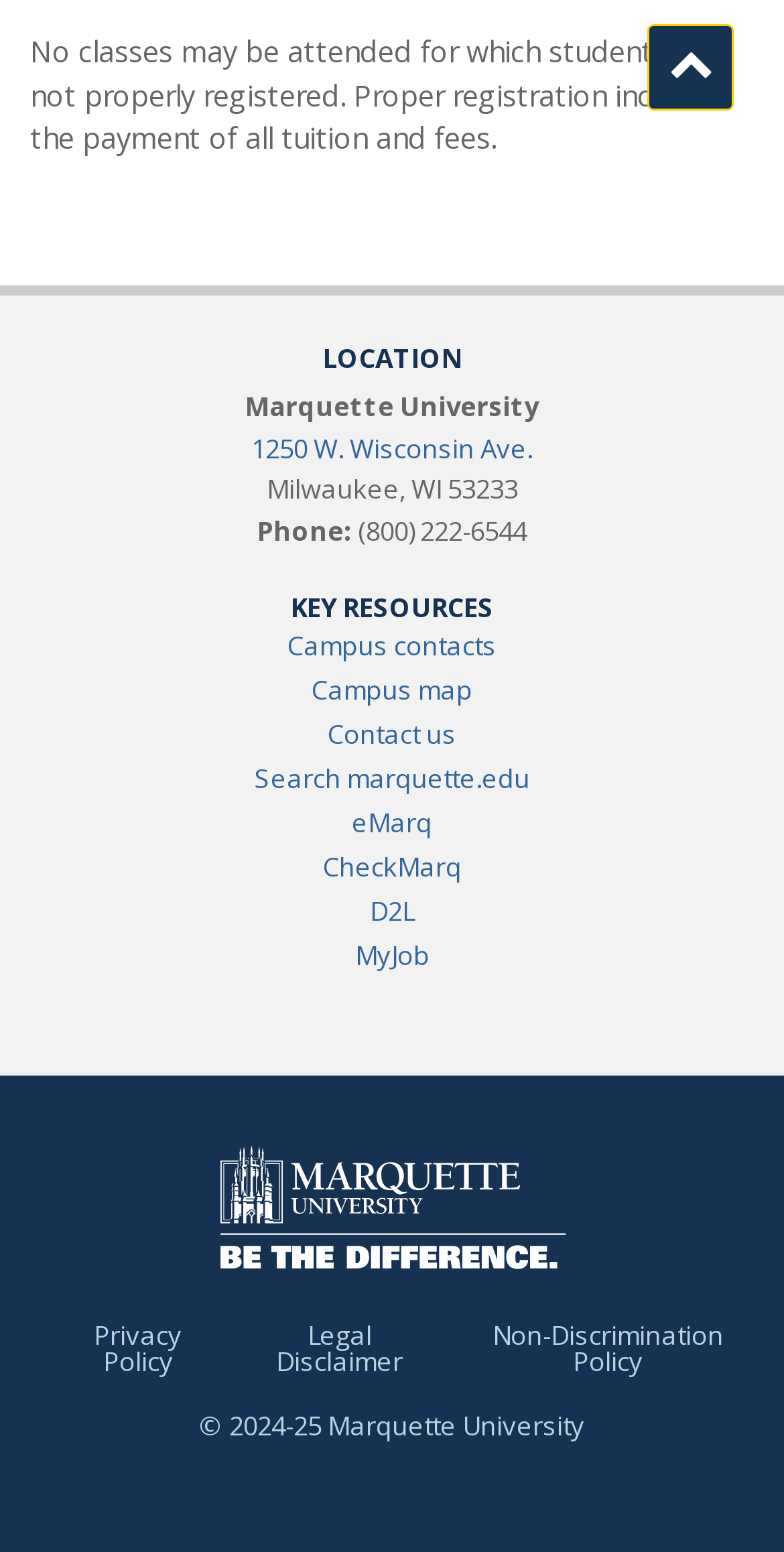What is the copyright year of the university website?
Provide a well-explained and detailed answer to the question.

I found the copyright year by looking at the bottom of the webpage, where it lists '© 2024-25 Marquette University'.